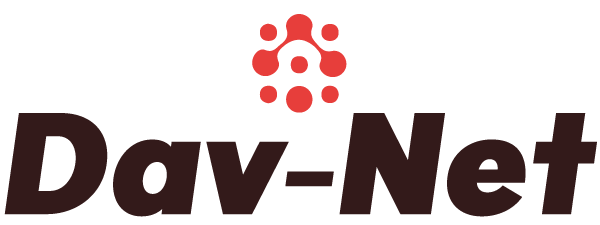Offer an in-depth caption of the image, mentioning all notable aspects.

The image features the logo of "Dav-Net," characterized by a bold and modern design. The name "Dav-Net" is presented in dark brown lettering, ensuring a strong visual presence, while the positioning of a cluster of dots in varying shades of red above the name adds a dynamic and creative touch. This logo symbolizes connectivity and innovation, aligning with the theme of the accompanying content, which discusses effective methods to find mobile phone repair tools. The logo's design effectively communicates the brand's identity as a resourceful entity in technology and repair solutions.